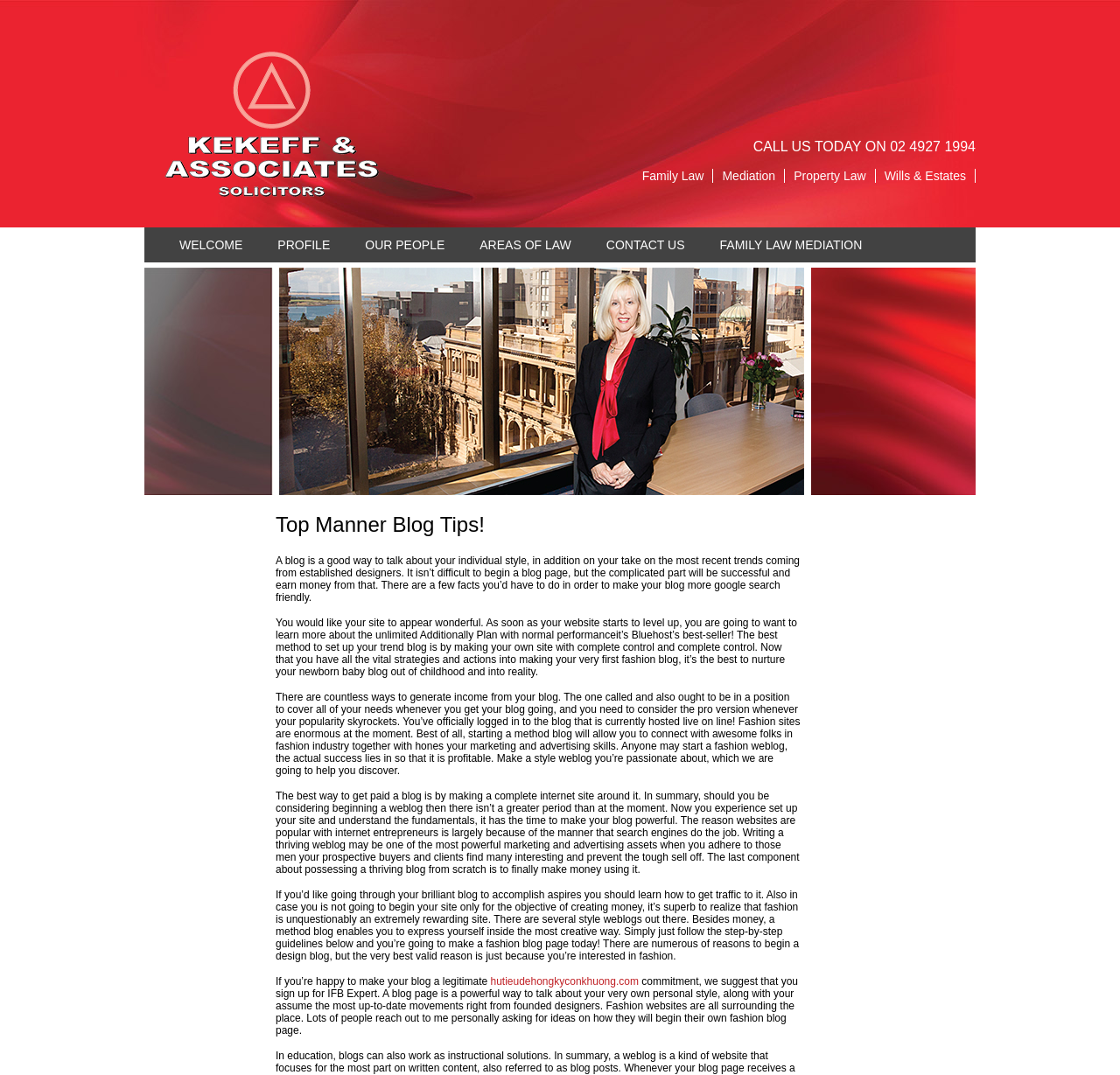Find and specify the bounding box coordinates that correspond to the clickable region for the instruction: "Click on the 'FAMILY LAW MEDIATION' link".

[0.627, 0.212, 0.785, 0.244]